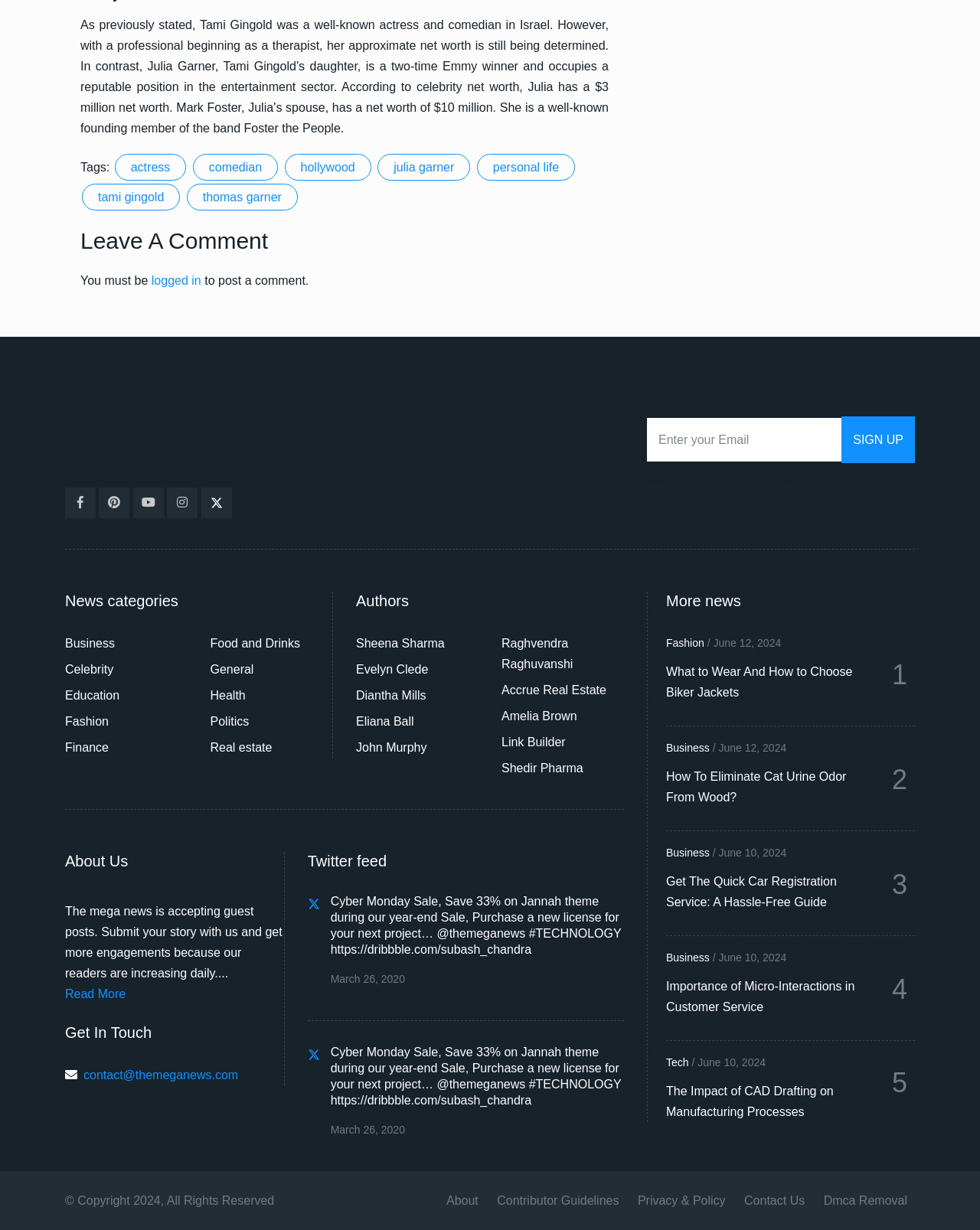Using the information from the screenshot, answer the following question thoroughly:
How many categories are listed under 'News categories'?

By counting the number of link elements under the heading 'News categories', we can determine that there are 11 categories listed.